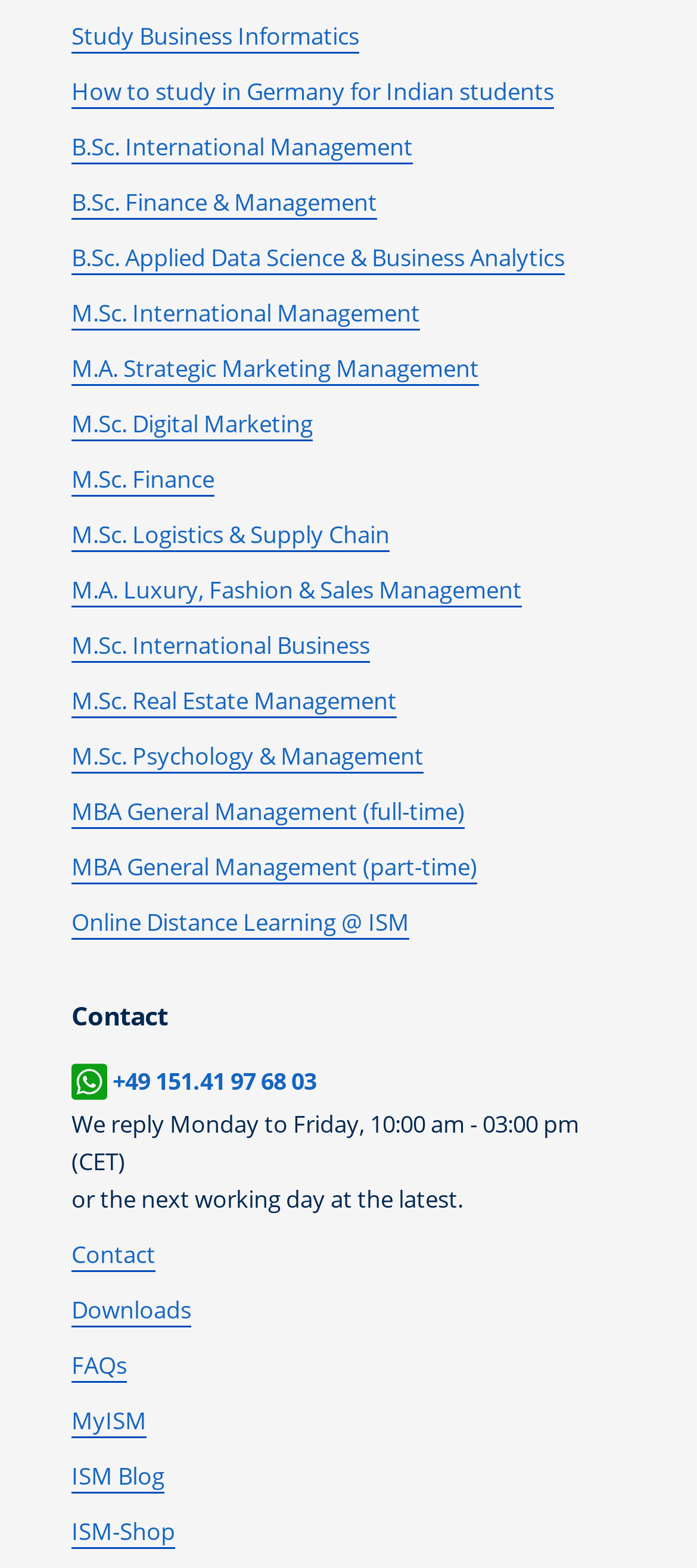Determine the bounding box coordinates of the target area to click to execute the following instruction: "Visit ISM Blog."

[0.103, 0.931, 0.236, 0.953]